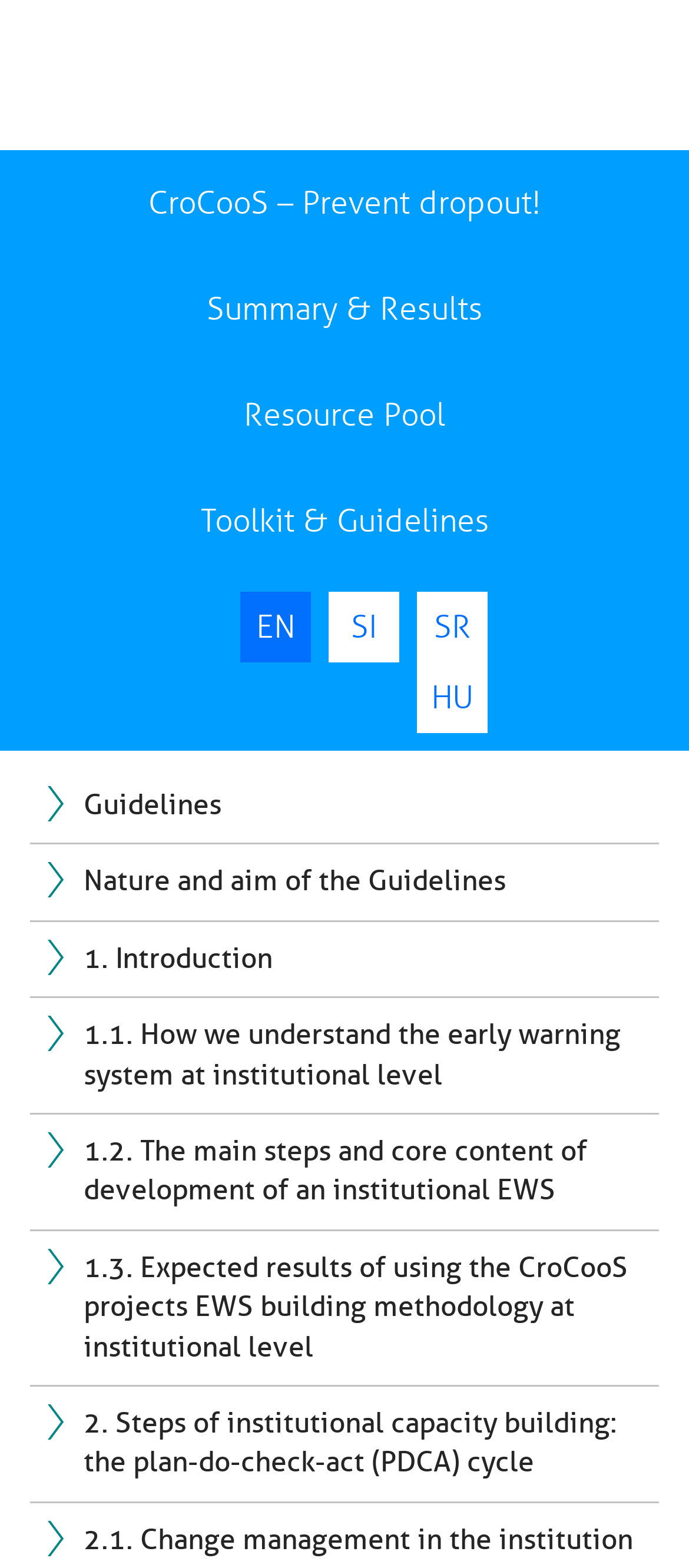From the element description 1. Introduction, predict the bounding box coordinates of the UI element. The coordinates must be specified in the format (top-left x, top-left y, bottom-right x, bottom-right y) and should be within the 0 to 1 range.

[0.045, 0.588, 0.955, 0.637]